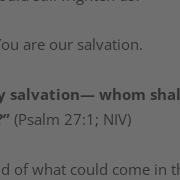Use a single word or phrase to answer the following:
What is the purpose of the image and accompanying text?

To invite users to join a mailing list